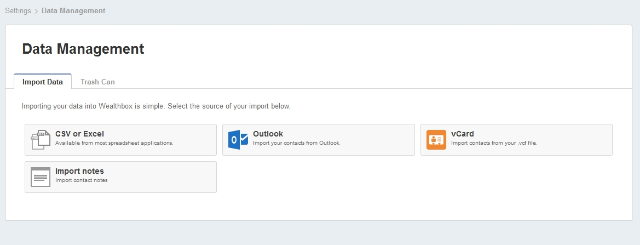Provide a single word or phrase to answer the given question: 
What is the purpose of the 'Import notes' section?

Importing additional contact details